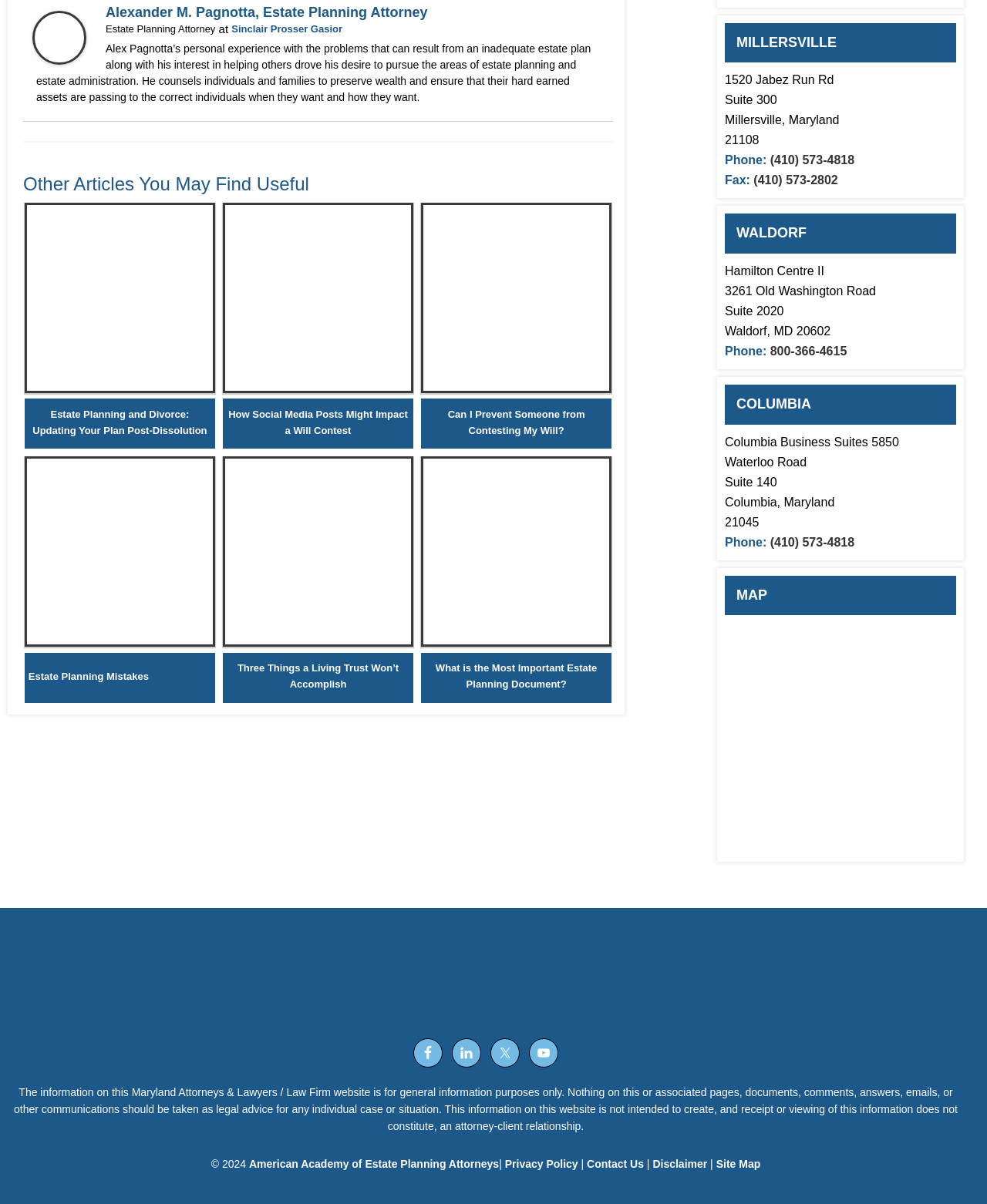Find and specify the bounding box coordinates that correspond to the clickable region for the instruction: "View the map for the Millersville office".

[0.734, 0.607, 0.969, 0.618]